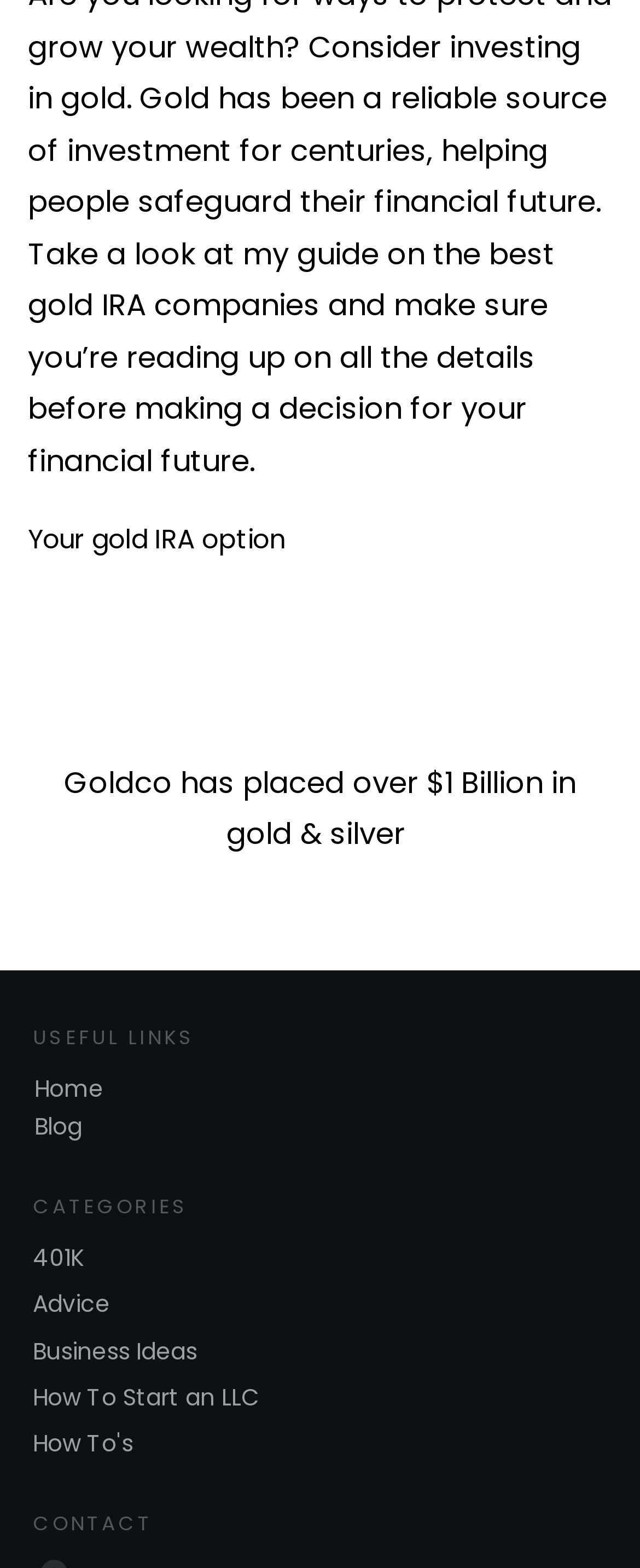Please locate the bounding box coordinates of the element that should be clicked to complete the given instruction: "Contact the website".

[0.051, 0.962, 0.238, 0.98]